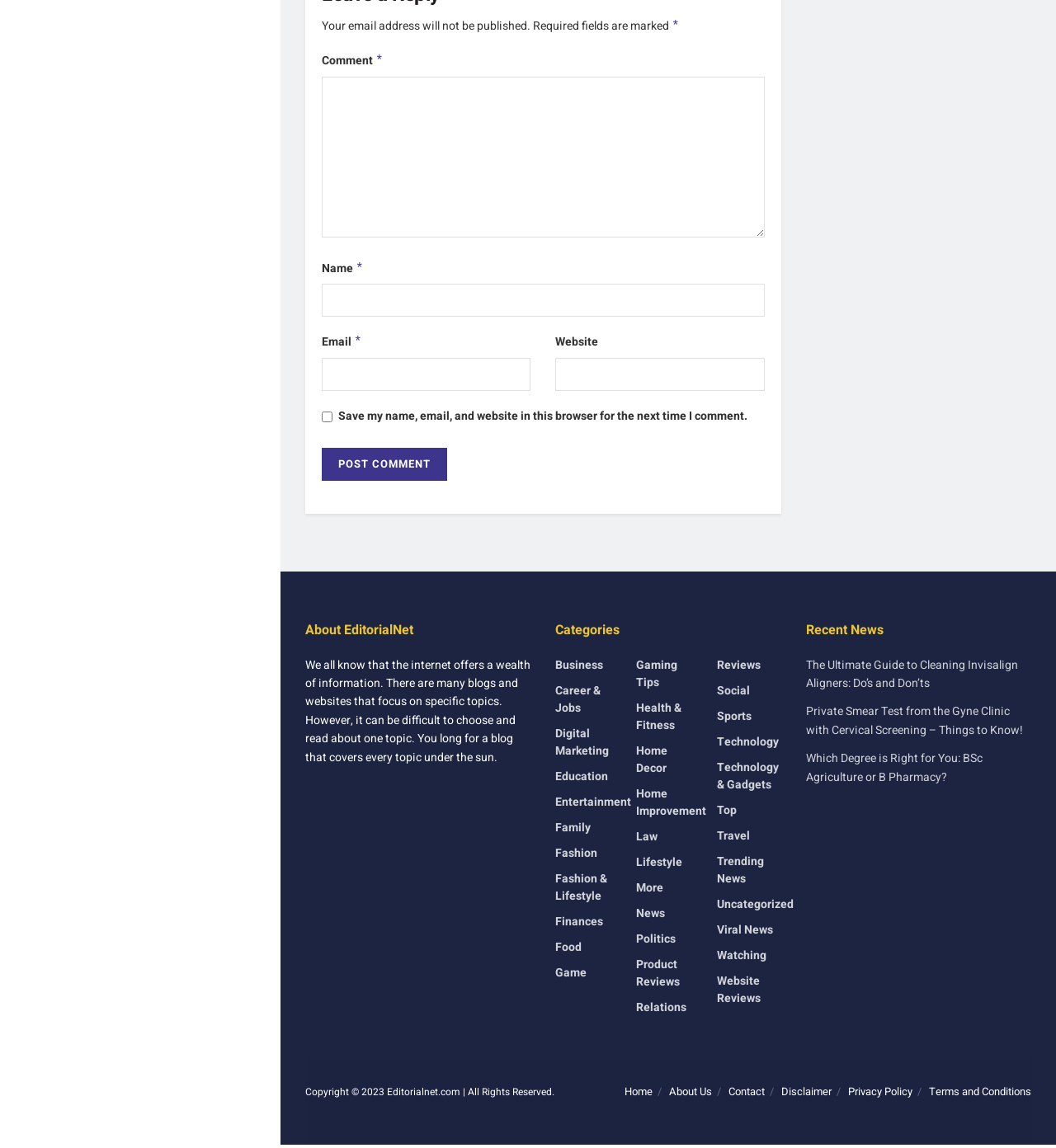Determine the bounding box for the UI element as described: "Terms and Conditions". The coordinates should be represented as four float numbers between 0 and 1, formatted as [left, top, right, bottom].

[0.88, 0.947, 0.977, 0.96]